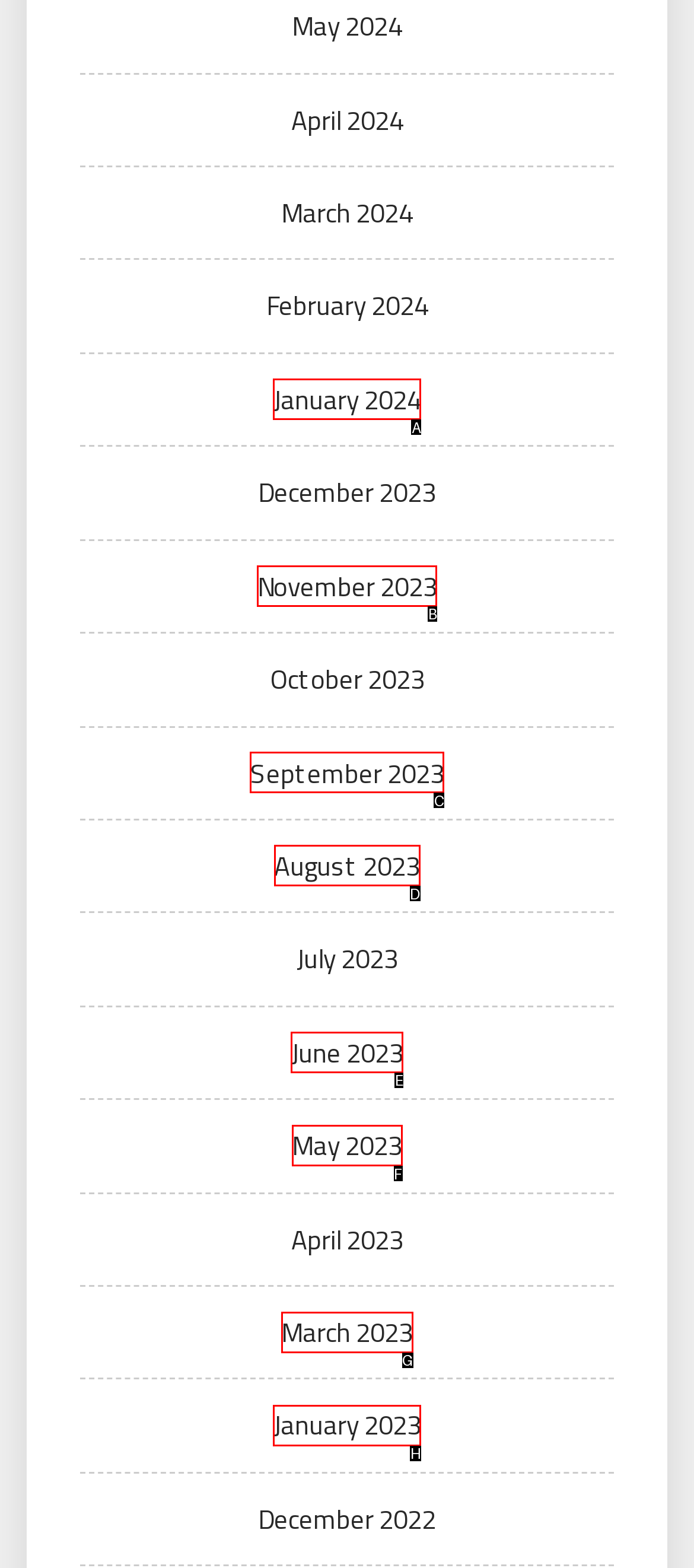With the provided description: August 2023, select the most suitable HTML element. Respond with the letter of the selected option.

D